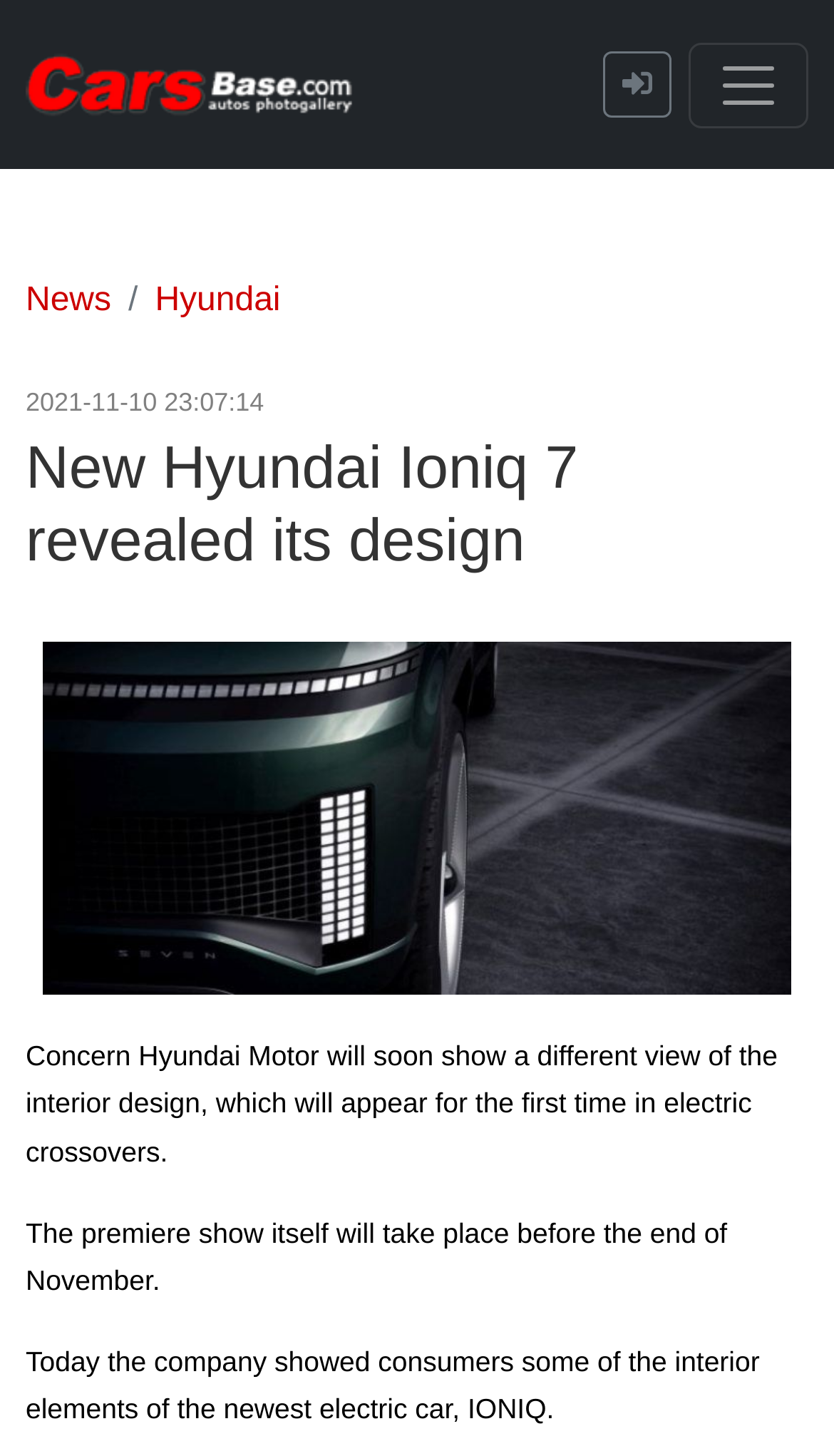Determine the main heading of the webpage and generate its text.

New Hyundai Ioniq 7 revealed its design